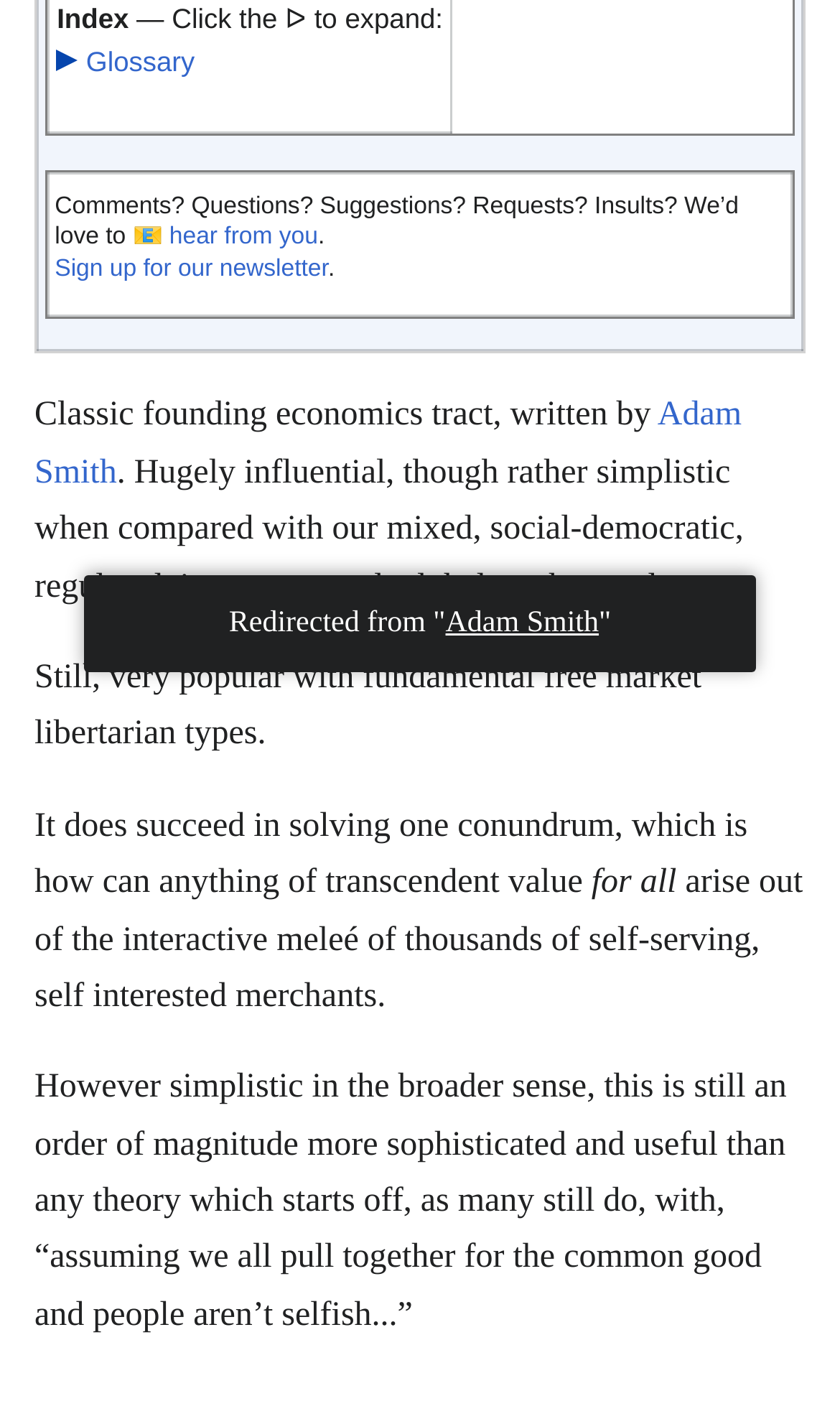Identify the bounding box for the given UI element using the description provided. Coordinates should be in the format (top-left x, top-left y, bottom-right x, bottom-right y) and must be between 0 and 1. Here is the description: 📧 hear from you

[0.158, 0.159, 0.379, 0.177]